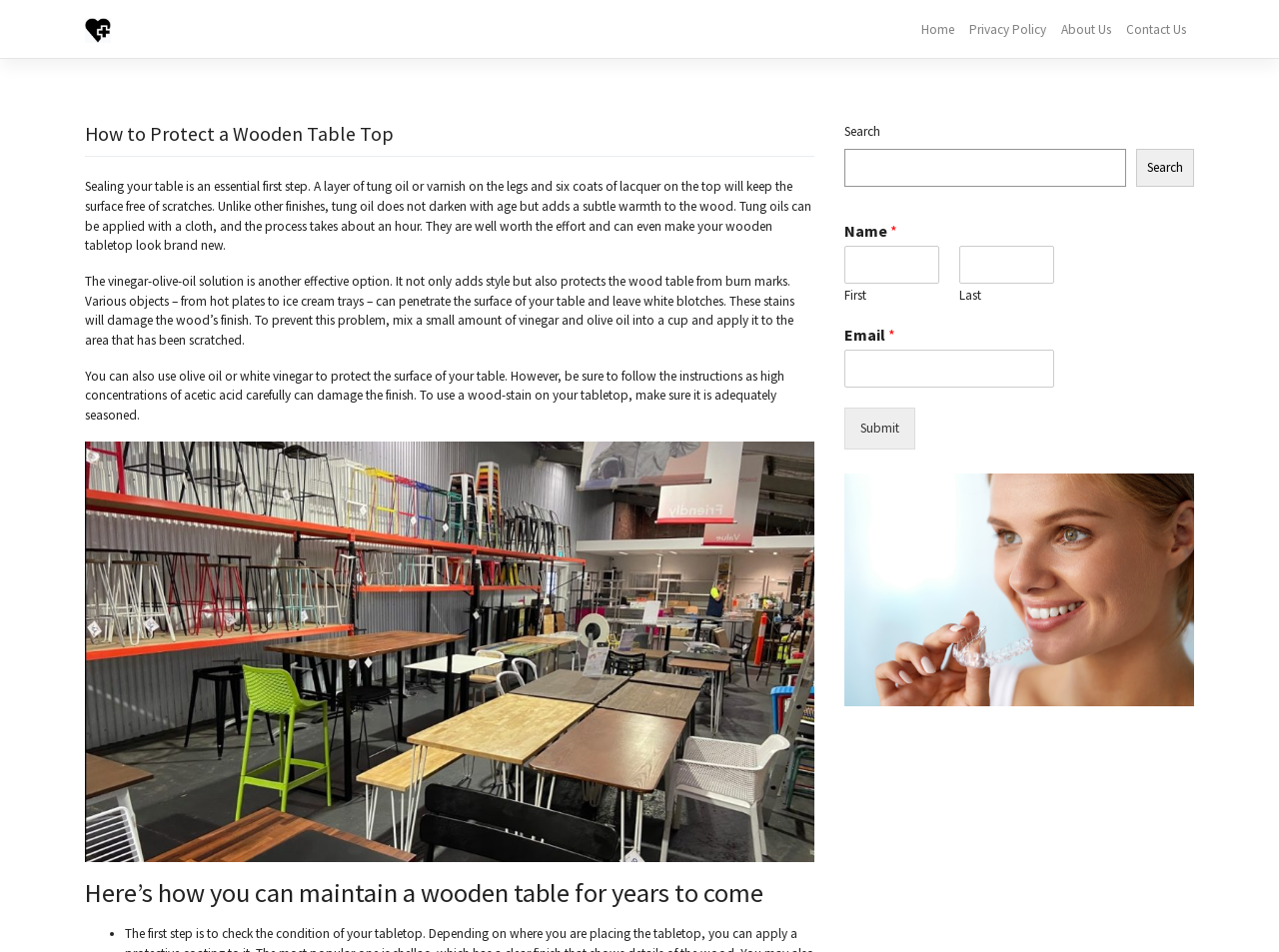Determine the bounding box coordinates of the area to click in order to meet this instruction: "Click the 'About Us' link".

[0.824, 0.013, 0.875, 0.049]